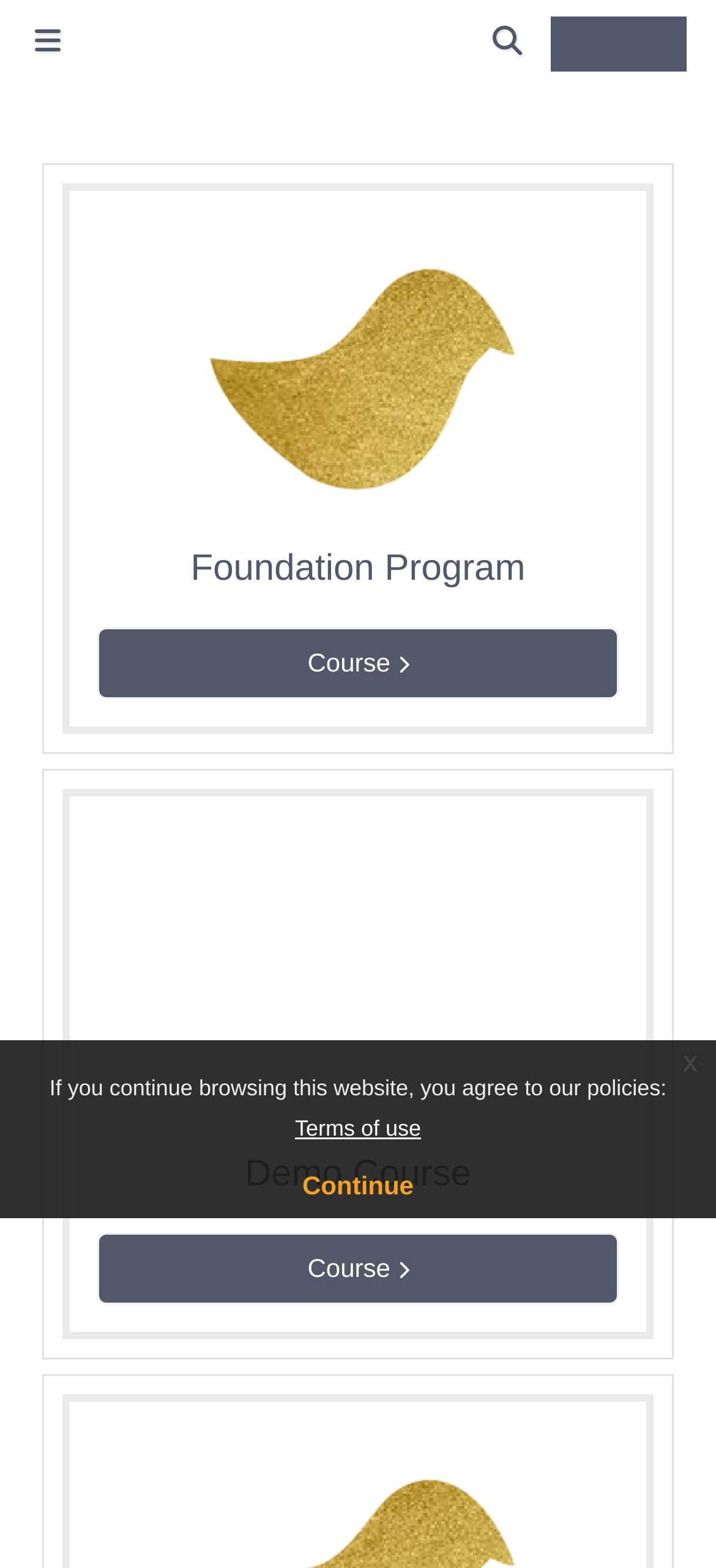Find the bounding box coordinates for the area that should be clicked to accomplish the instruction: "View Foundation Program".

[0.174, 0.35, 0.826, 0.377]